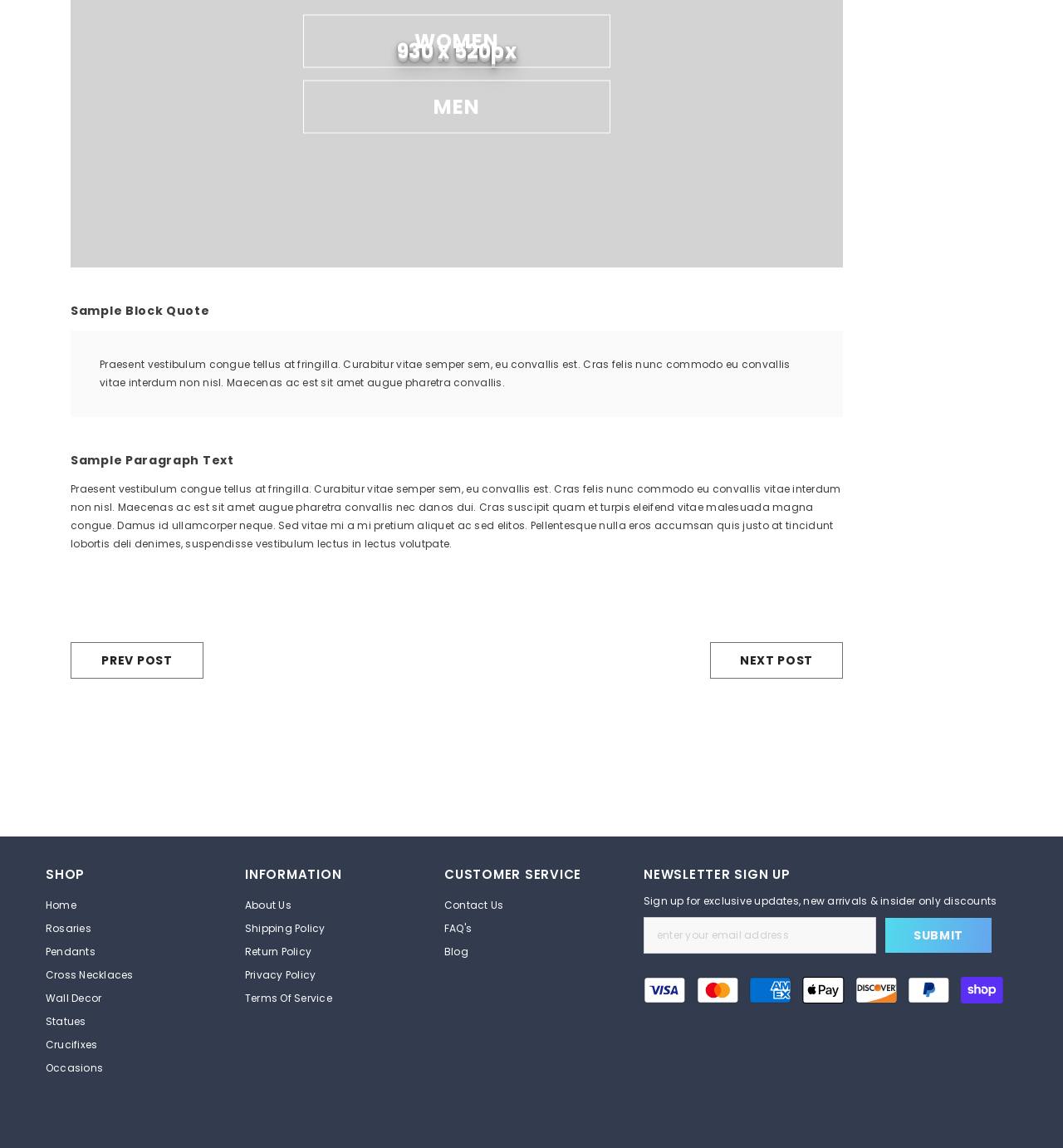Please identify the bounding box coordinates of the clickable element to fulfill the following instruction: "Click the WOMEN button". The coordinates should be four float numbers between 0 and 1, i.e., [left, top, right, bottom].

[0.449, 0.013, 0.738, 0.059]